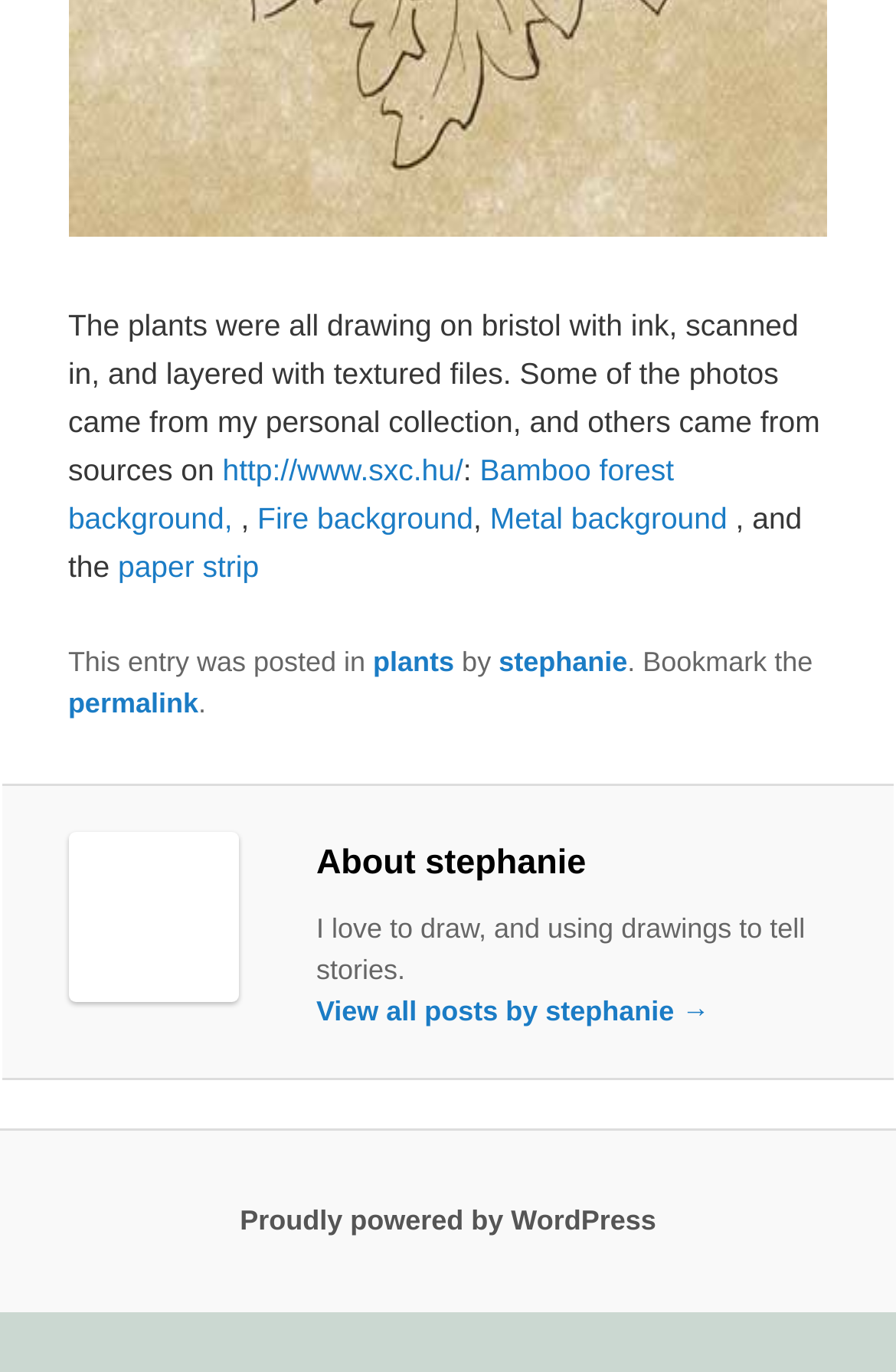Using the description: "stephanie", determine the UI element's bounding box coordinates. Ensure the coordinates are in the format of four float numbers between 0 and 1, i.e., [left, top, right, bottom].

[0.557, 0.47, 0.7, 0.493]